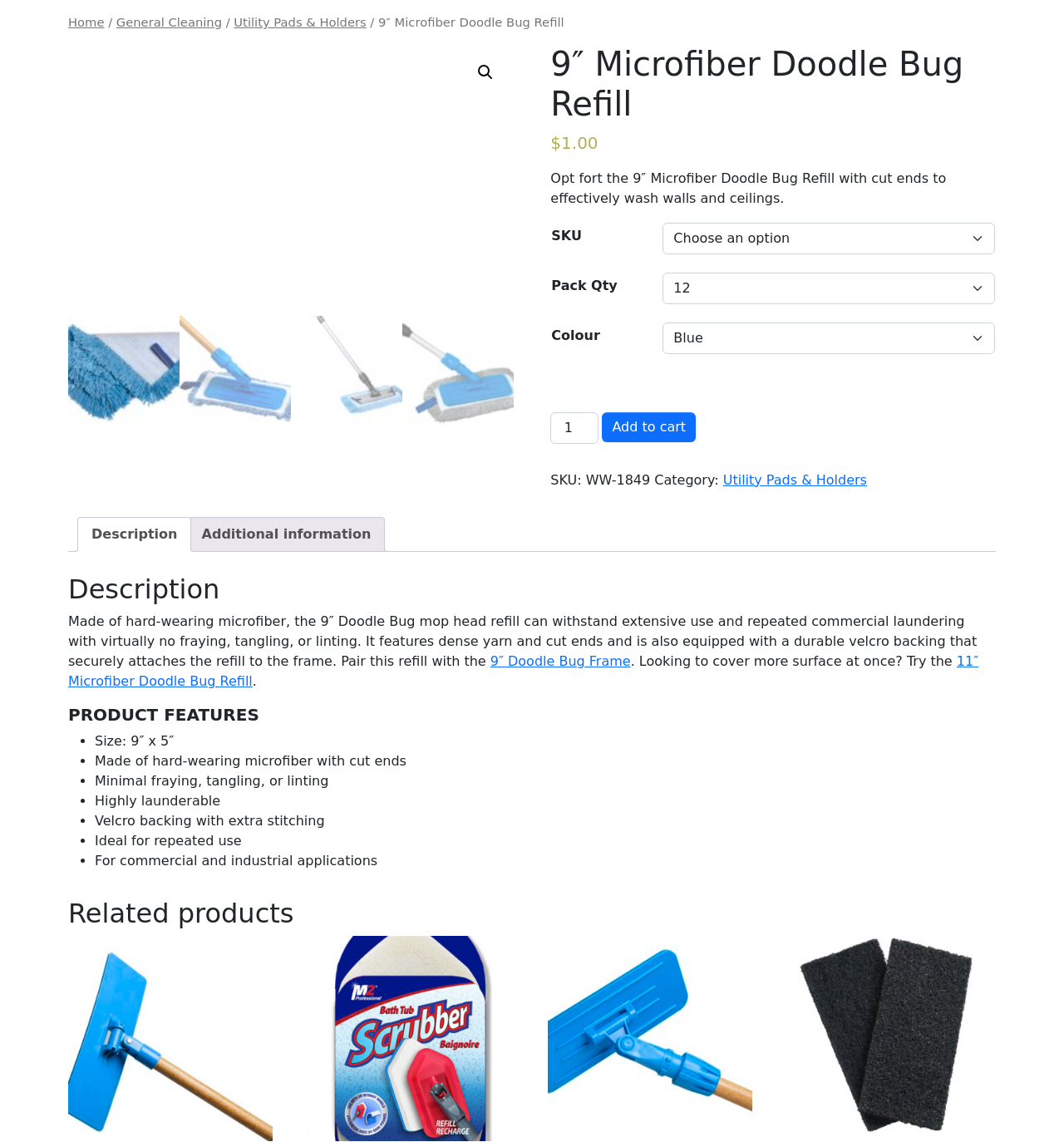Please determine the bounding box coordinates of the clickable area required to carry out the following instruction: "Select a different colour". The coordinates must be four float numbers between 0 and 1, represented as [left, top, right, bottom].

[0.623, 0.282, 0.935, 0.31]